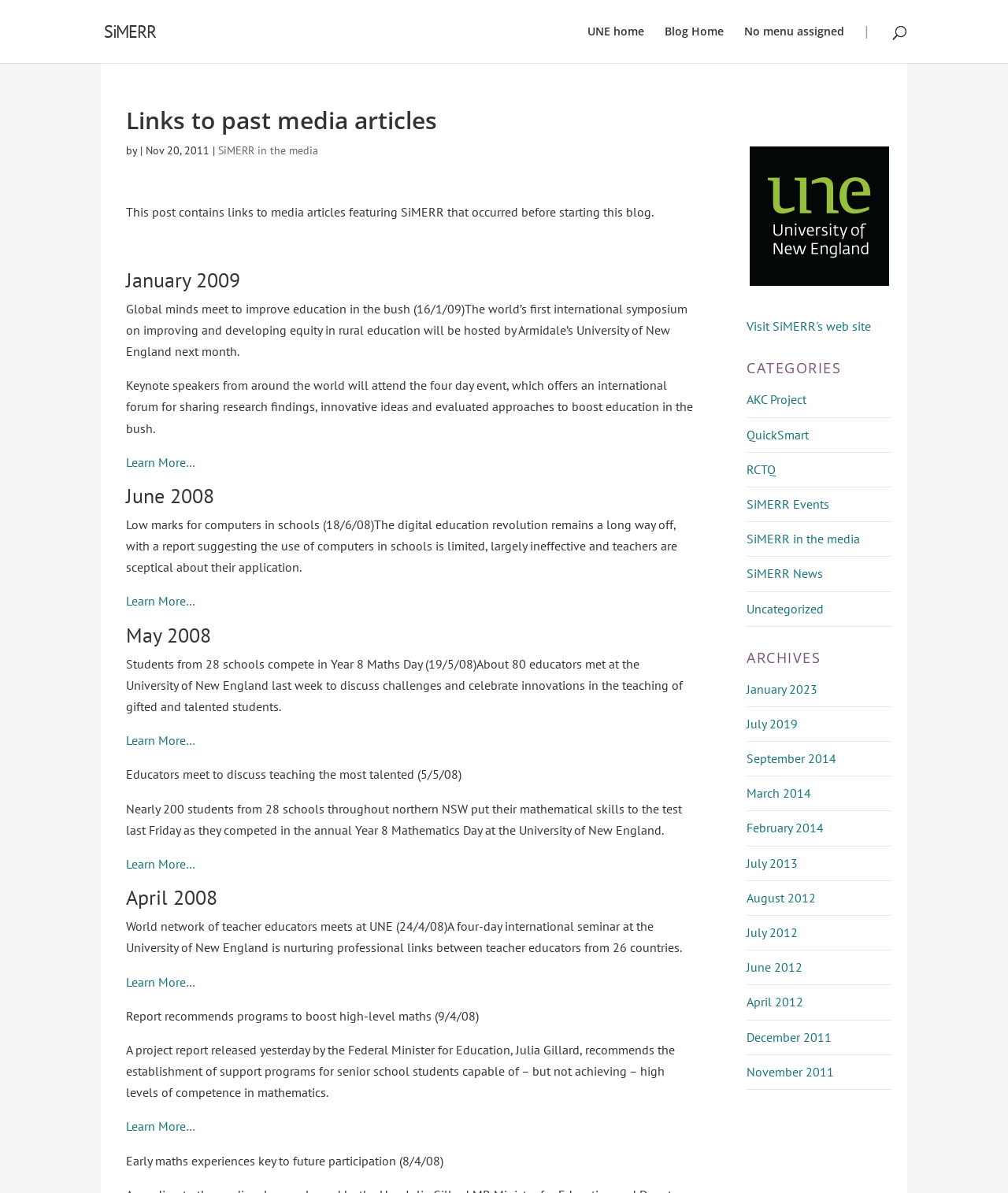Could you please study the image and provide a detailed answer to the question:
What is the name of the organization featured in this webpage?

The webpage has a heading 'SiMERR' and multiple links and texts mentioning SiMERR, indicating that it is the main organization featured in this webpage.